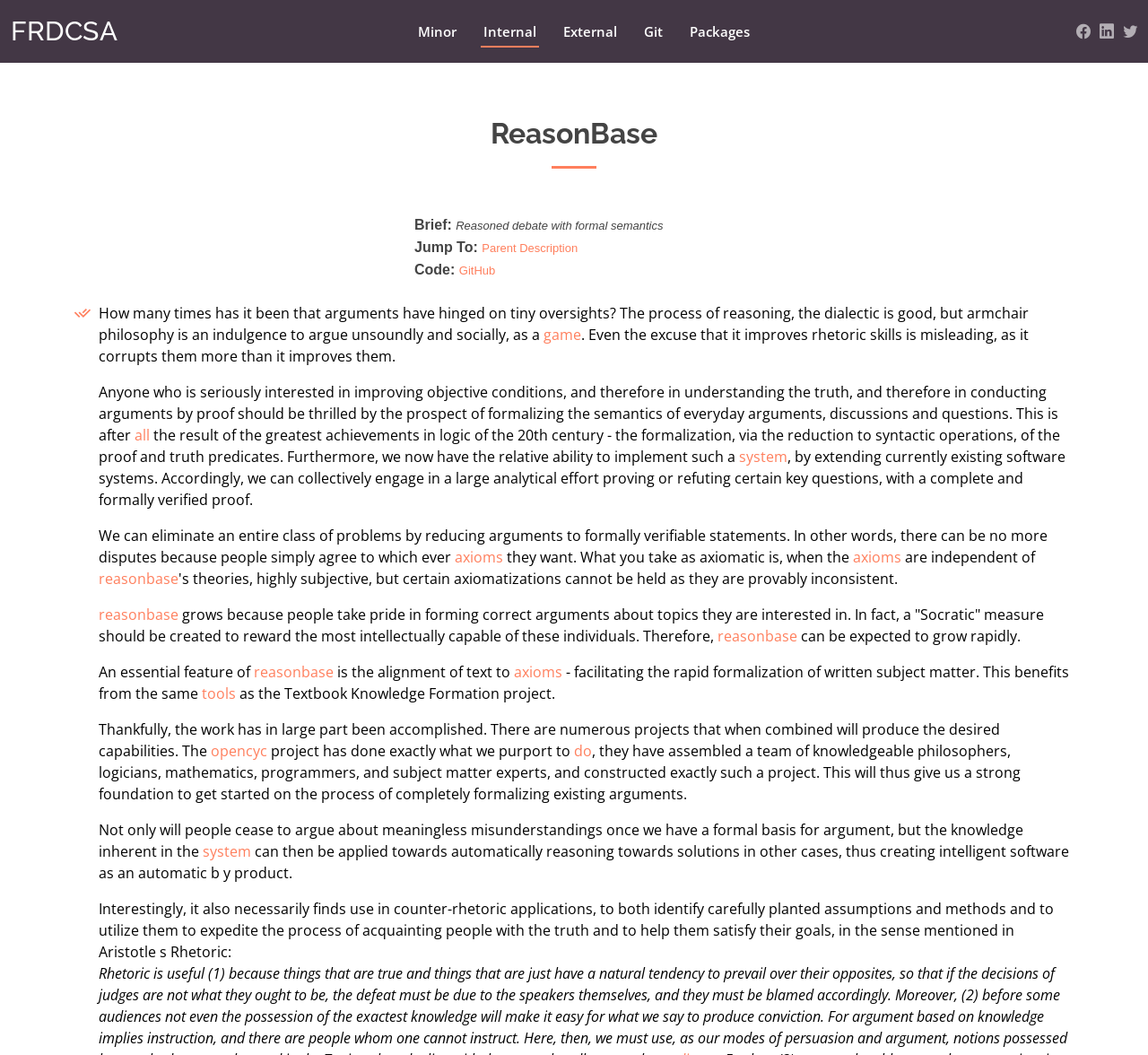Please identify the bounding box coordinates of the area I need to click to accomplish the following instruction: "Click on the 'system' link".

[0.644, 0.424, 0.686, 0.443]